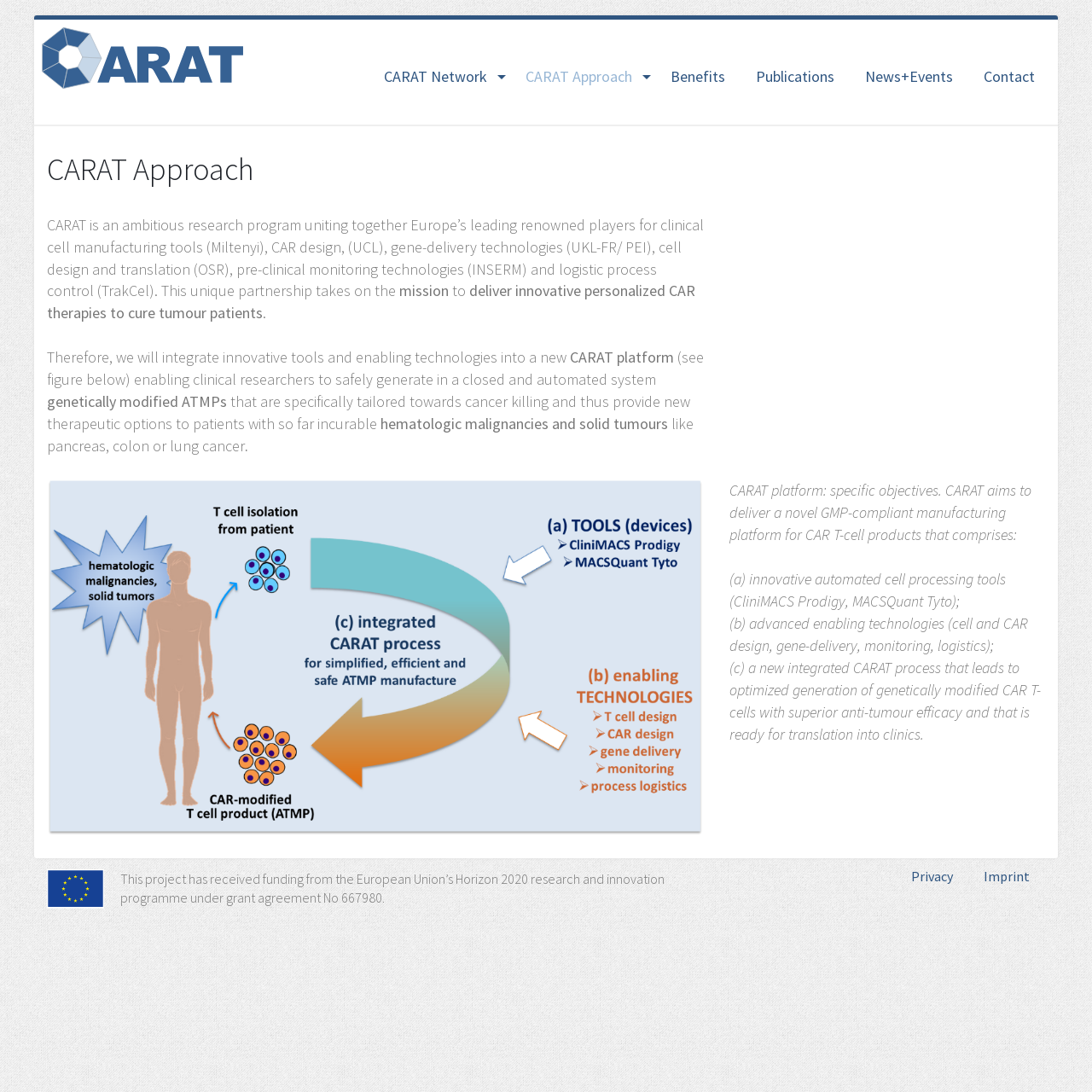What is the type of research program described on this webpage?
Provide a detailed answer to the question, using the image to inform your response.

The webpage describes a research program focused on clinical cell manufacturing, specifically on the development of Chimeric Antigen Receptors (CARs) for advanced therapies, which involves the integration of innovative tools and enabling technologies into a new CARAT platform.